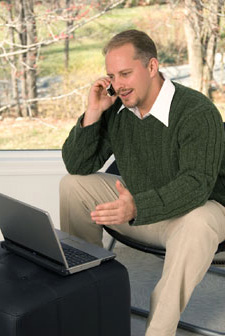Detail all significant aspects of the image you see.

In a bright and inviting indoor space, a man sits comfortably on a stool while engaged in a phone conversation. He wears a cozy, dark green cable-knit sweater over a collared shirt. His attention is directed at a laptop resting on a small black table, suggesting he may be discussing work or a project while multitasking. The background features a glimpse of greenery, hinting at a serene outdoor setting. This scene captures a blend of professionalism and personal comfort, perfect for remote work or casual business discussions.